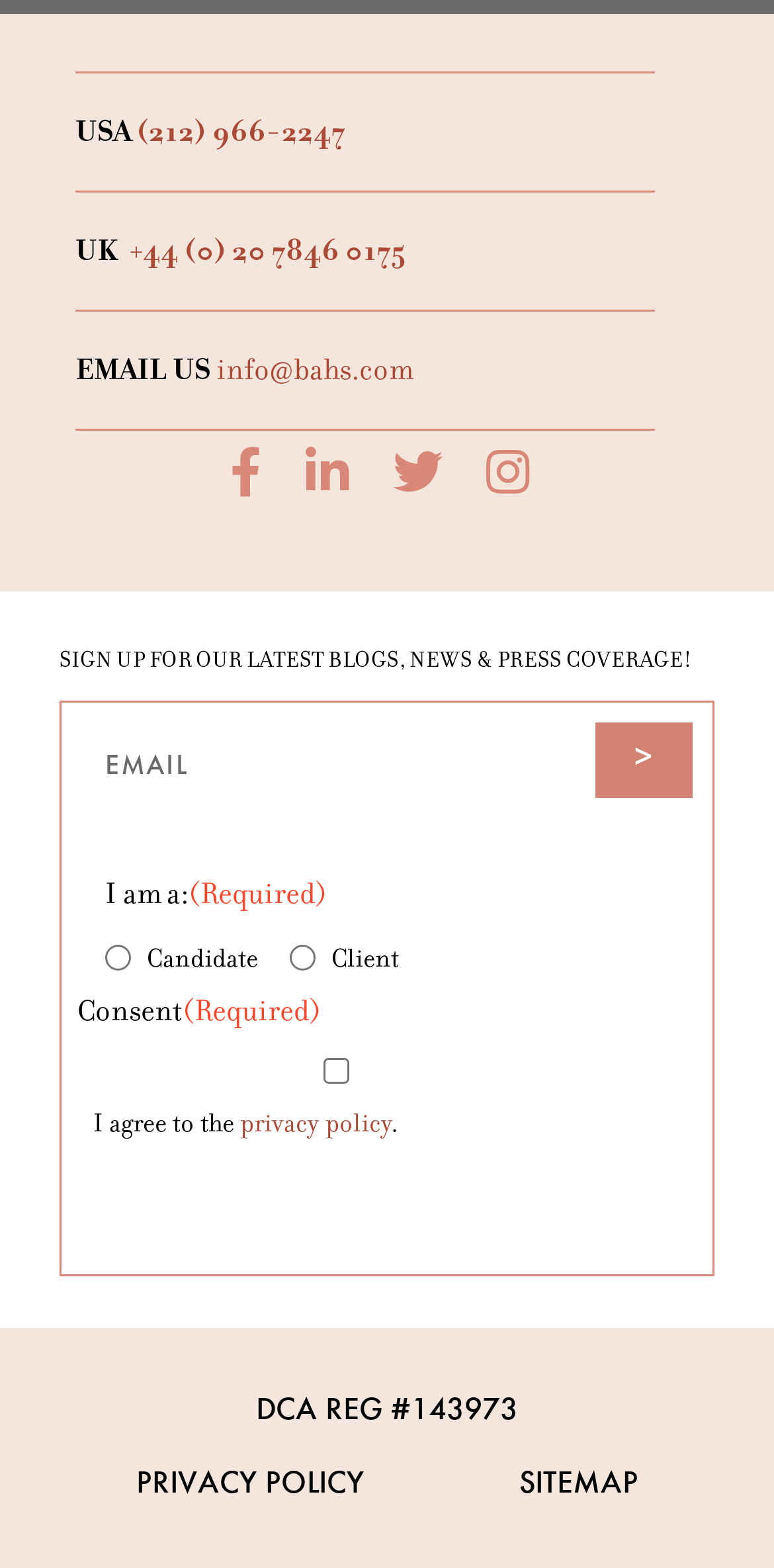Use the information in the screenshot to answer the question comprehensively: What is the phone number for the USA?

I found the phone number for the USA by looking at the static text element that says 'USA' and the adjacent link element that contains the phone number.